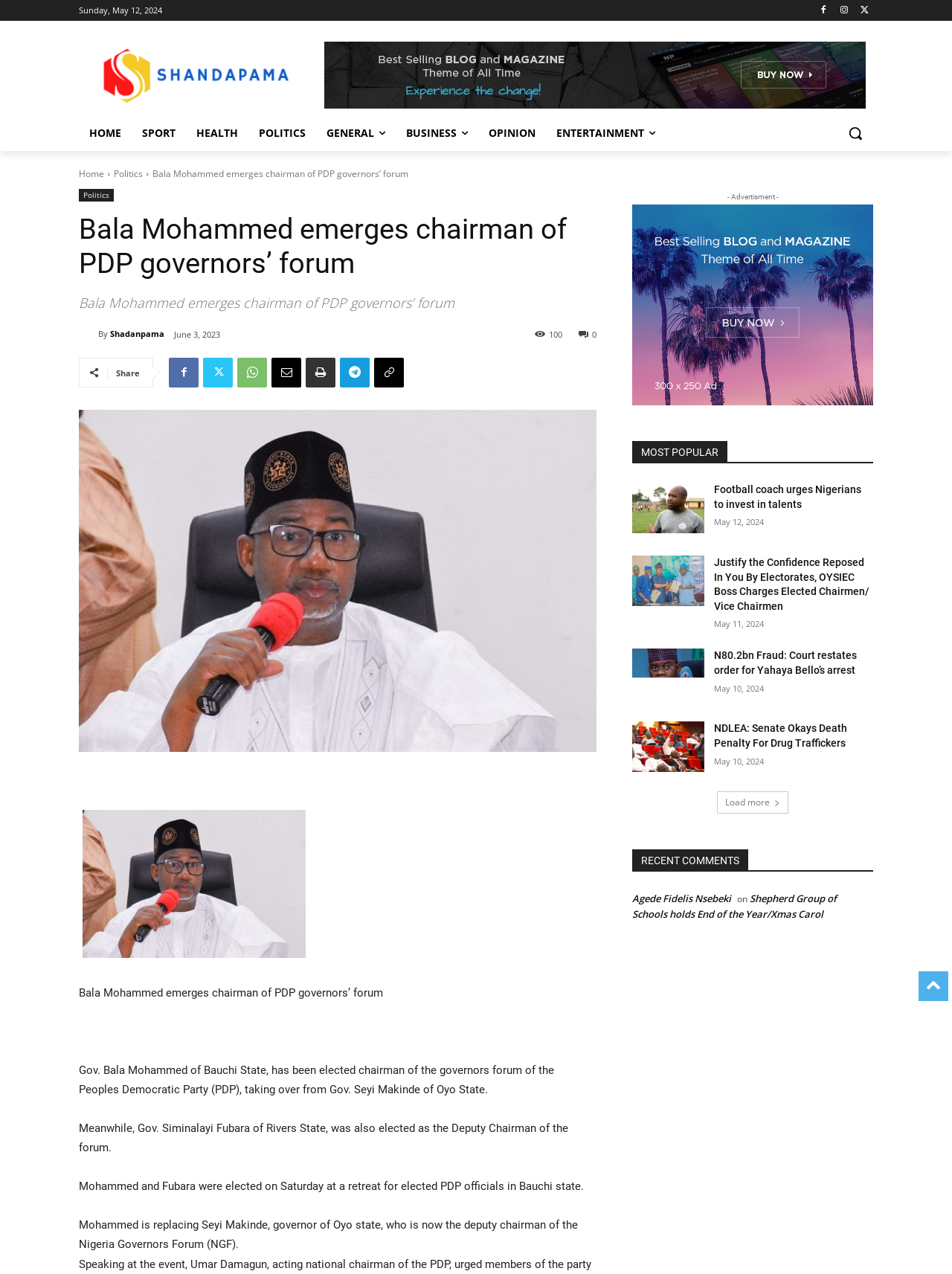Pinpoint the bounding box coordinates of the clickable element needed to complete the instruction: "Search using the search button". The coordinates should be provided as four float numbers between 0 and 1: [left, top, right, bottom].

[0.88, 0.09, 0.917, 0.119]